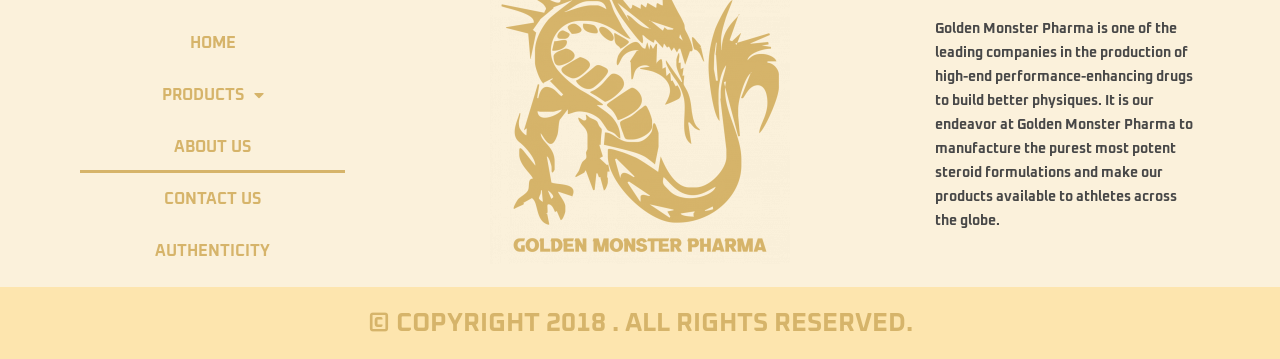What is the target audience of the company's products?
Please provide a single word or phrase answer based on the image.

Athletes